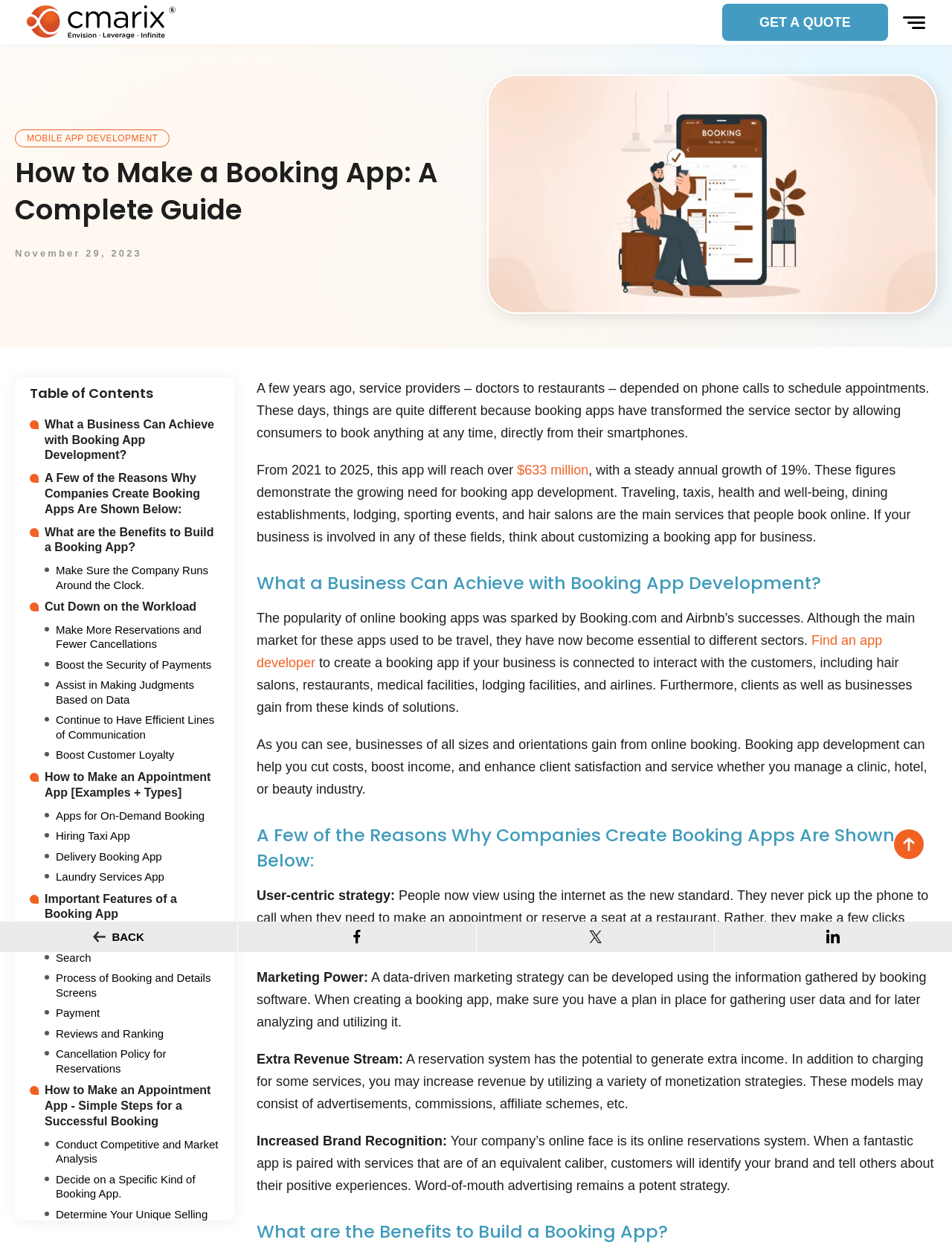Respond to the question below with a single word or phrase:
What is the topic of the article?

How to make a booking app